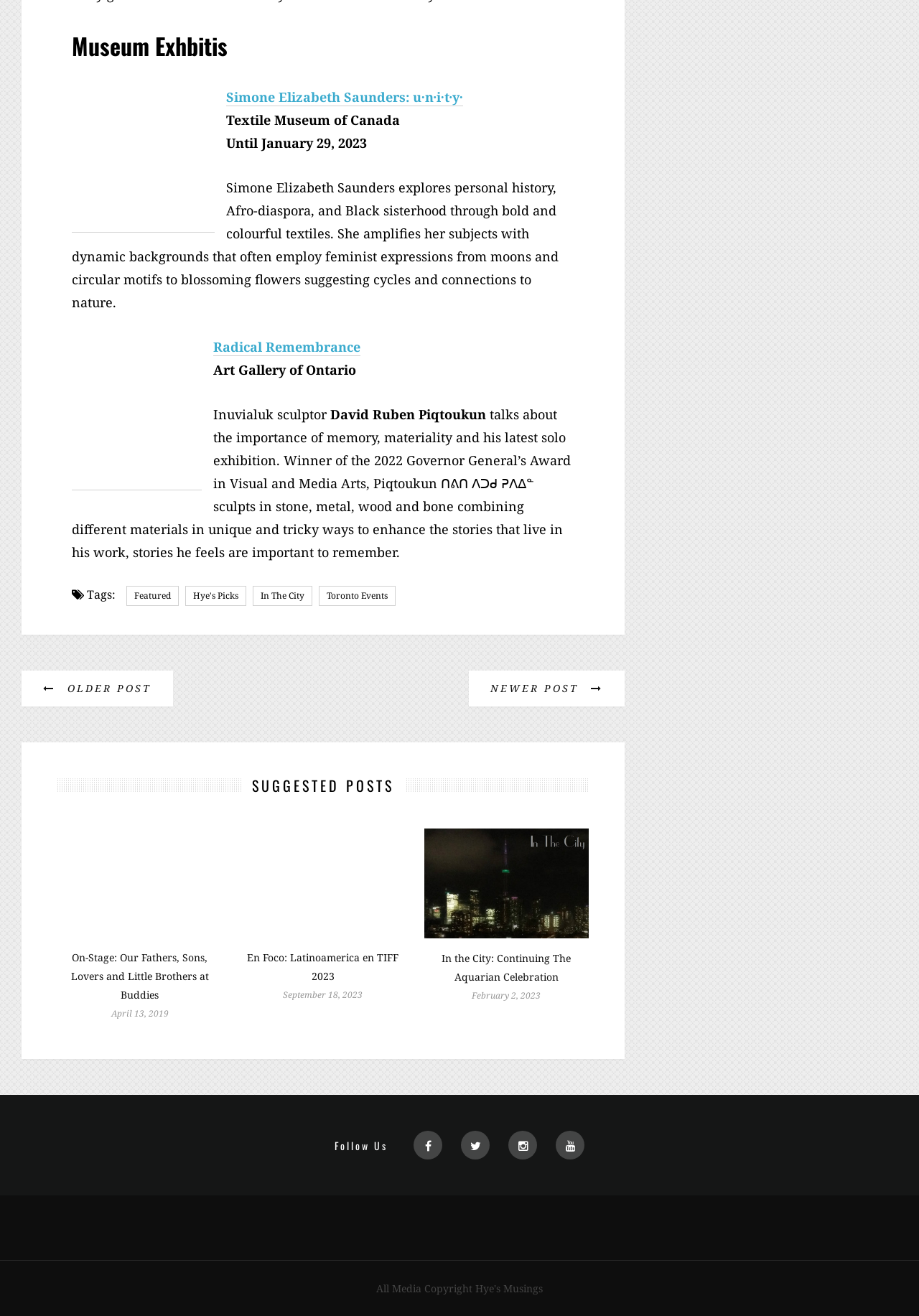Locate the bounding box coordinates of the element that needs to be clicked to carry out the instruction: "Explore Toronto Arts & Culture". The coordinates should be given as four float numbers ranging from 0 to 1, i.e., [left, top, right, bottom].

[0.062, 0.669, 0.242, 0.679]